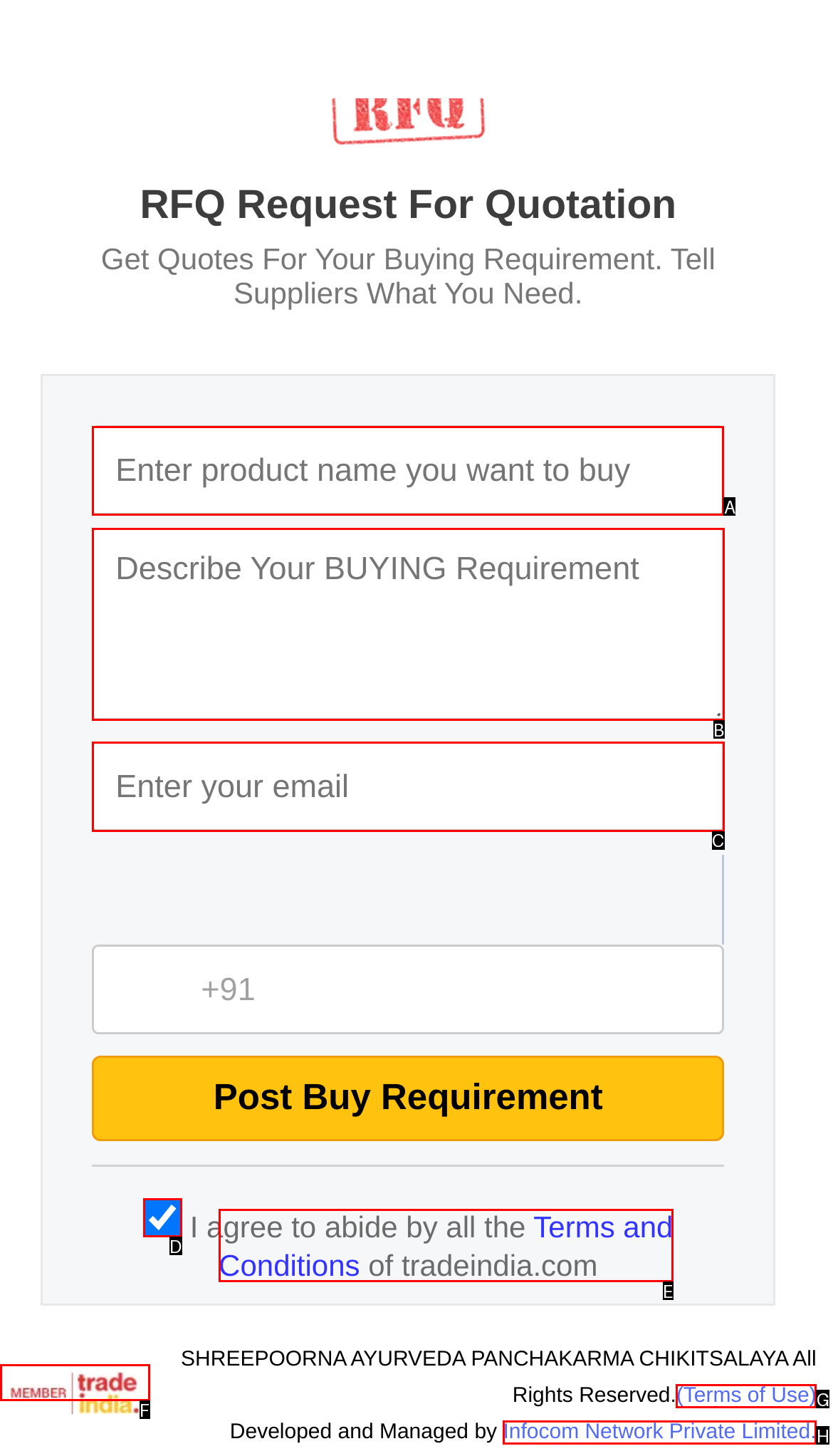Identify the correct HTML element to click to accomplish this task: Enter product name you want to buy
Respond with the letter corresponding to the correct choice.

A